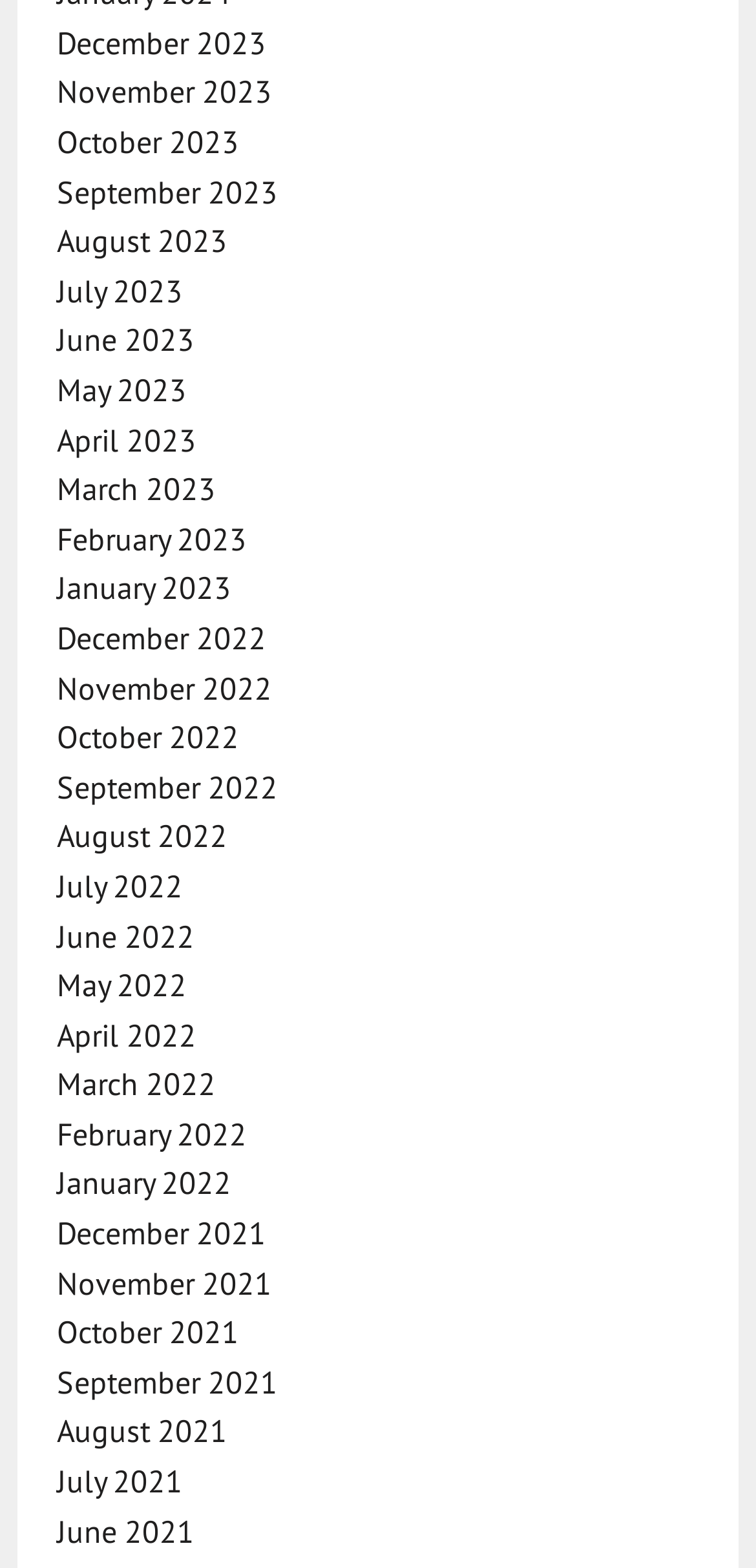Identify the bounding box coordinates of the clickable region required to complete the instruction: "Explore August 2022". The coordinates should be given as four float numbers within the range of 0 and 1, i.e., [left, top, right, bottom].

[0.075, 0.521, 0.301, 0.546]